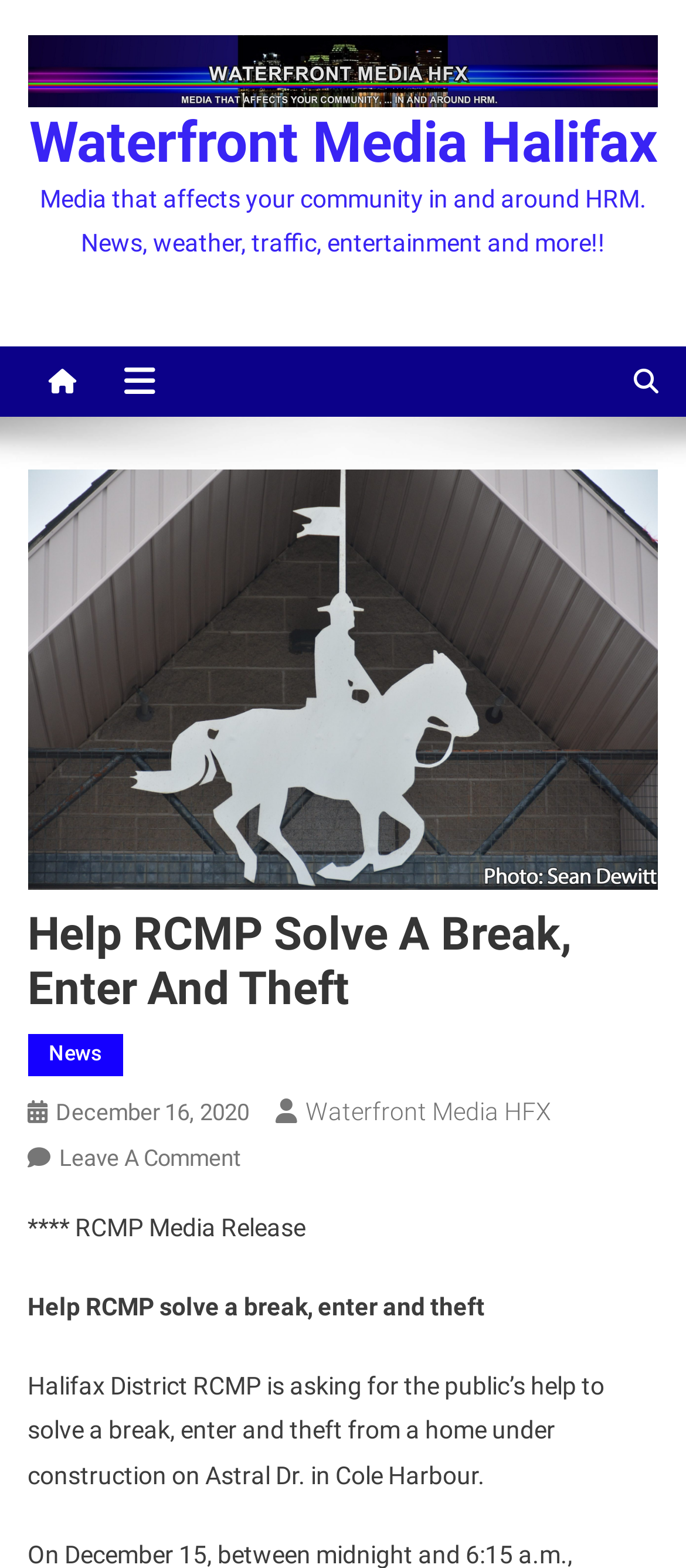Please reply to the following question using a single word or phrase: 
What type of incident is the RCMP trying to solve?

Break, enter and theft